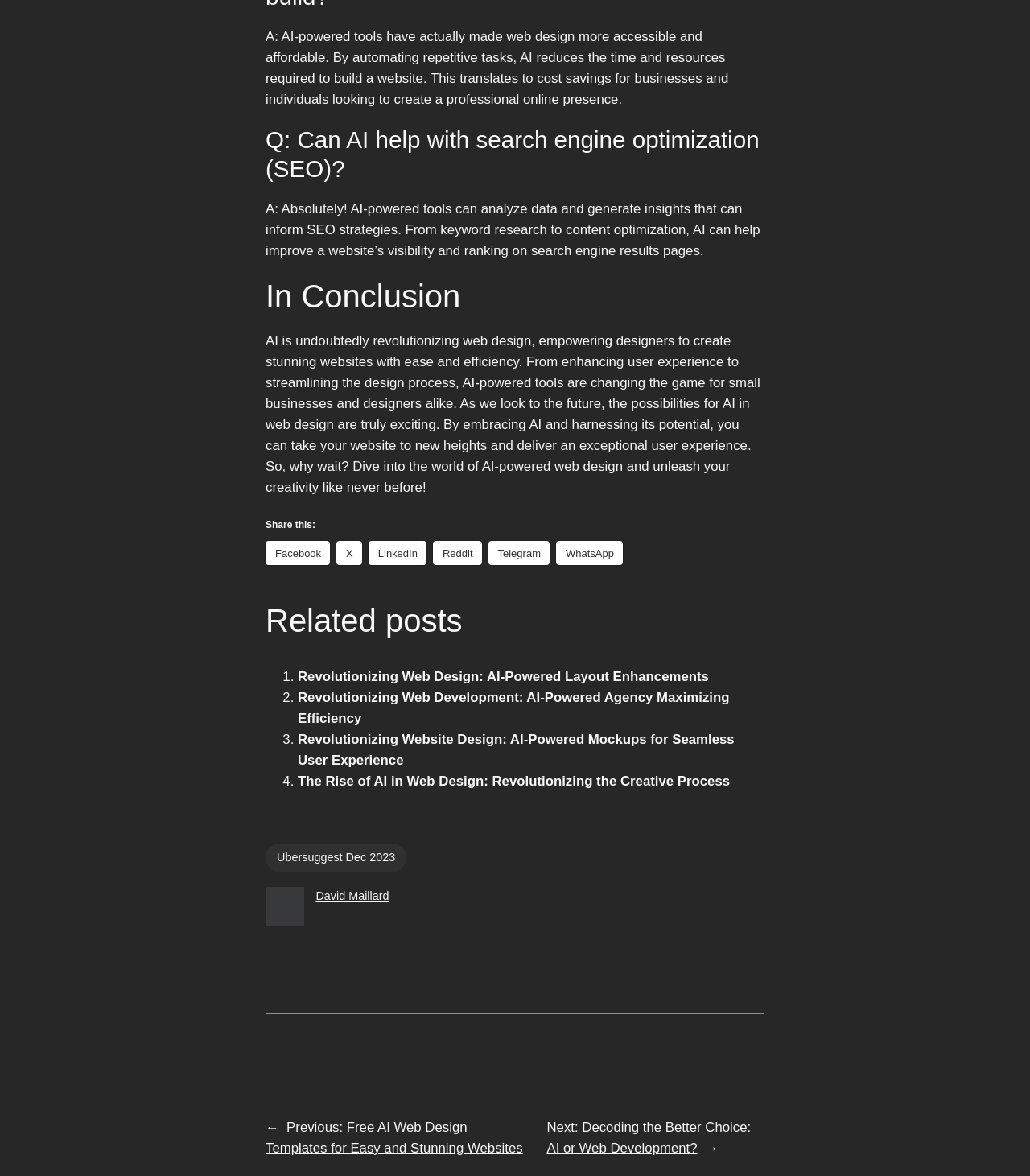Specify the bounding box coordinates of the element's area that should be clicked to execute the given instruction: "Go to next post: Decoding the Better Choice: AI or Web Development?". The coordinates should be four float numbers between 0 and 1, i.e., [left, top, right, bottom].

[0.531, 0.952, 0.729, 0.983]